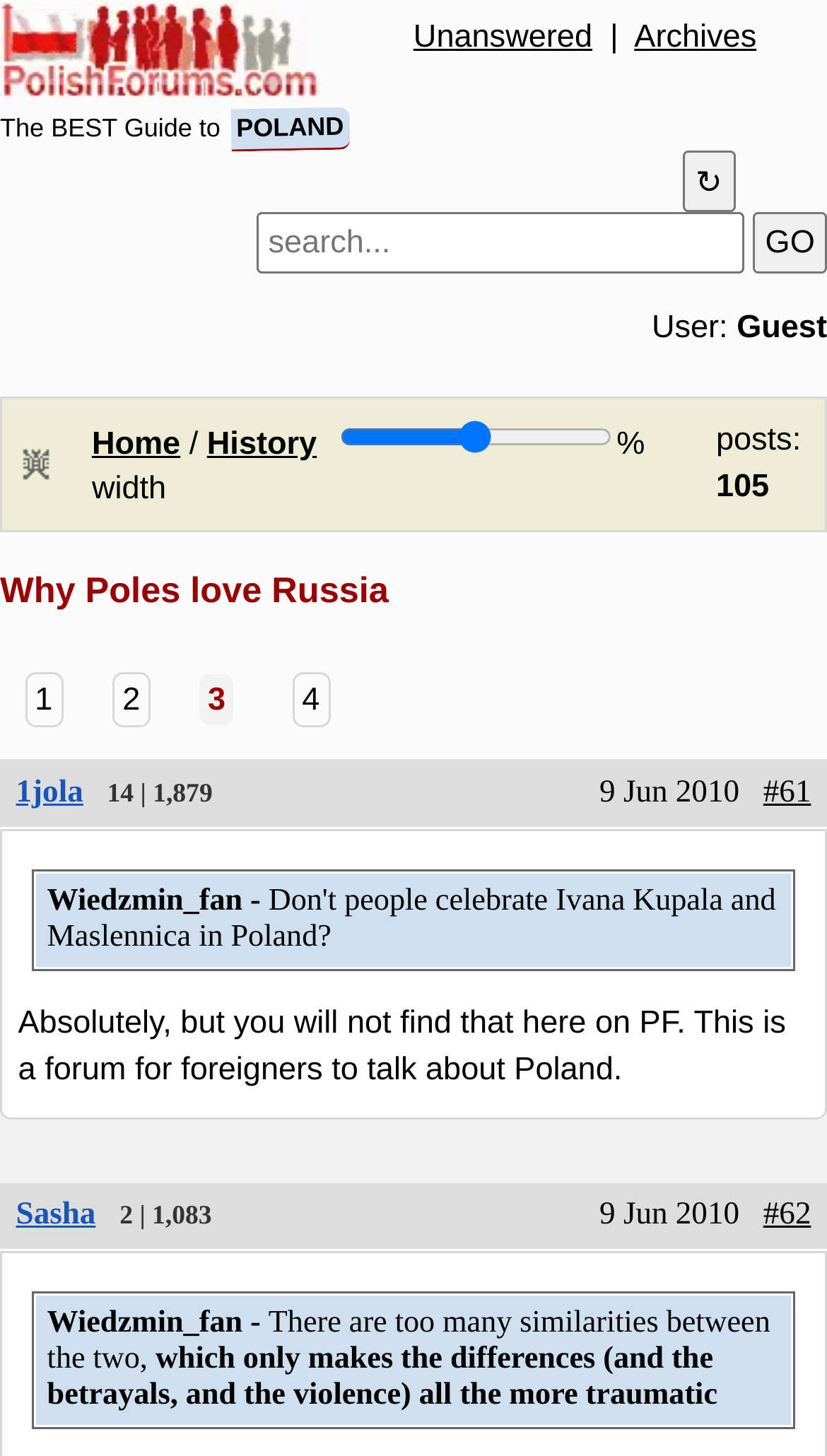Locate the bounding box coordinates of the clickable region necessary to complete the following instruction: "Search for something". Provide the coordinates in the format of four float numbers between 0 and 1, i.e., [left, top, right, bottom].

[0.31, 0.146, 0.9, 0.188]